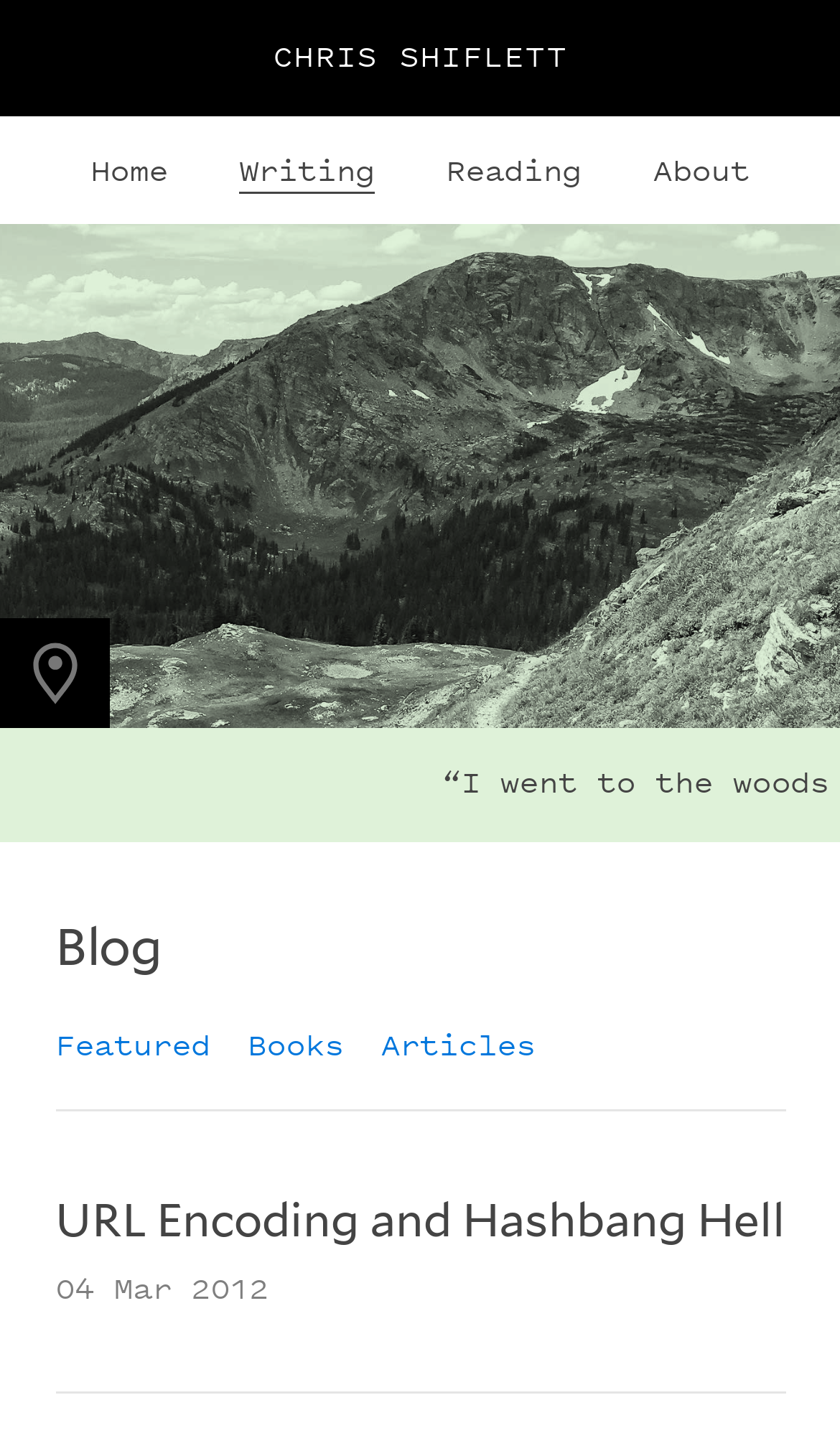Show me the bounding box coordinates of the clickable region to achieve the task as per the instruction: "go to home page".

[0.108, 0.101, 0.2, 0.132]